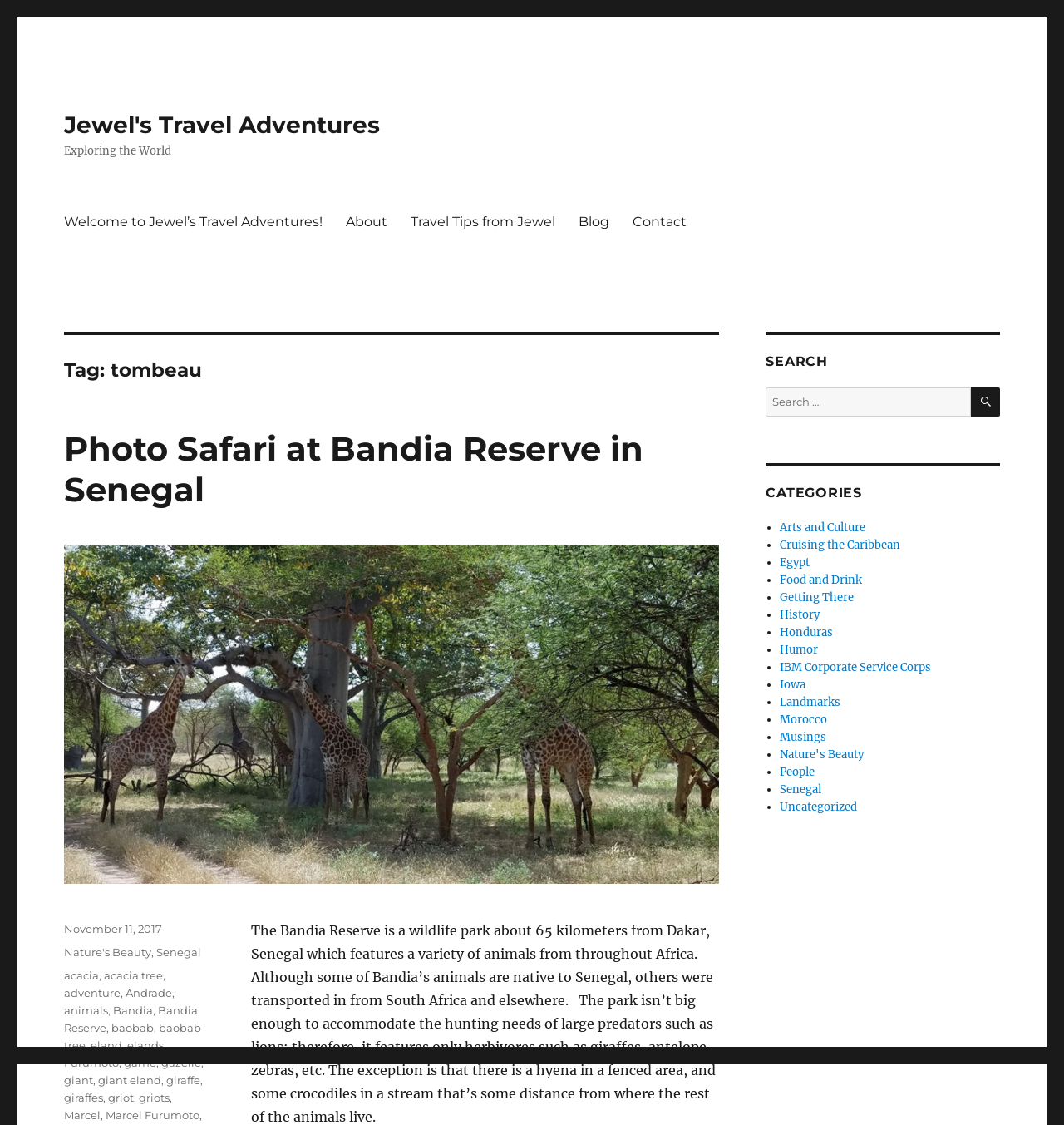Describe the webpage meticulously, covering all significant aspects.

The webpage is a travel blog, specifically Jewel's Travel Adventures, with a focus on exploring the world. At the top, there is a navigation menu with links to "Welcome to Jewel's Travel Adventures!", "About", "Travel Tips from Jewel", "Blog", and "Contact". Below the navigation menu, there is a header section with a title "Tag: tombeau" and a subheading "Photo Safari at Bandia Reserve in Senegal".

The main content of the page is an article about a photo safari at Bandia Reserve in Senegal. The article includes a brief description of the reserve, its location, and the types of animals that can be found there. There are also links to related categories and tags, such as "Nature's Beauty", "Senegal", "acacia", and "giraffe".

To the right of the main content, there is a complementary section with a search bar and a list of categories, including "Arts and Culture", "Cruising the Caribbean", "Egypt", and "Food and Drink". Each category has a bullet point and a link to related articles.

At the bottom of the page, there are more links to related categories and tags, including "adventure", "Andrade", "animals", and "baobab tree".